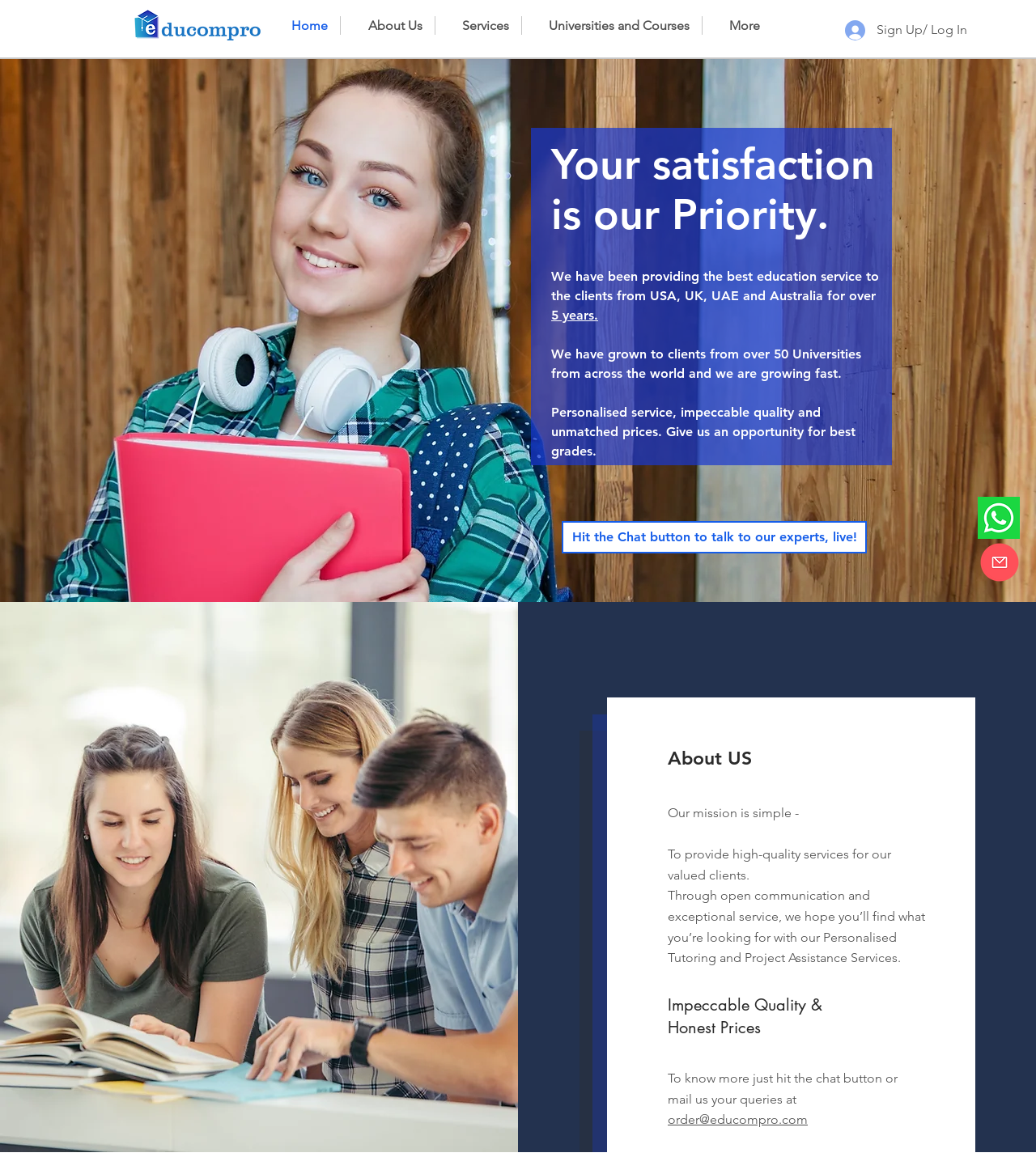Provide a comprehensive caption for the webpage.

The webpage is about EduComPro, an online homework help and assignment help service. At the top, there is a navigation menu with links to "Home", "About Us", "Services", "Universities and Courses", and "More". To the right of the navigation menu, there is a "Sign Up/Log In" button. Below the navigation menu, there is an image of the EduComPro logo.

The main content of the webpage is divided into sections. The first section has a heading "Your satisfaction is our Priority" and describes the service's experience and growth in providing education services to clients from various countries. Below this section, there is a call-to-action button "Hit the Chat button to talk to our experts, live!".

The next section is about the service's mission and values, with a heading "About US". This section describes the service's goal of providing high-quality services to its clients. Below this section, there is another heading "Impeccable Quality & Honest Prices" and a paragraph describing the service's commitment to quality and honesty.

To the right of the main content, there is a section with a WhatsApp icon and a message "Contact us directly through WhatsApp". Below this section, there is an image.

At the bottom of the webpage, there are two regions, one labeled "About Me" and the other labeled "Services".